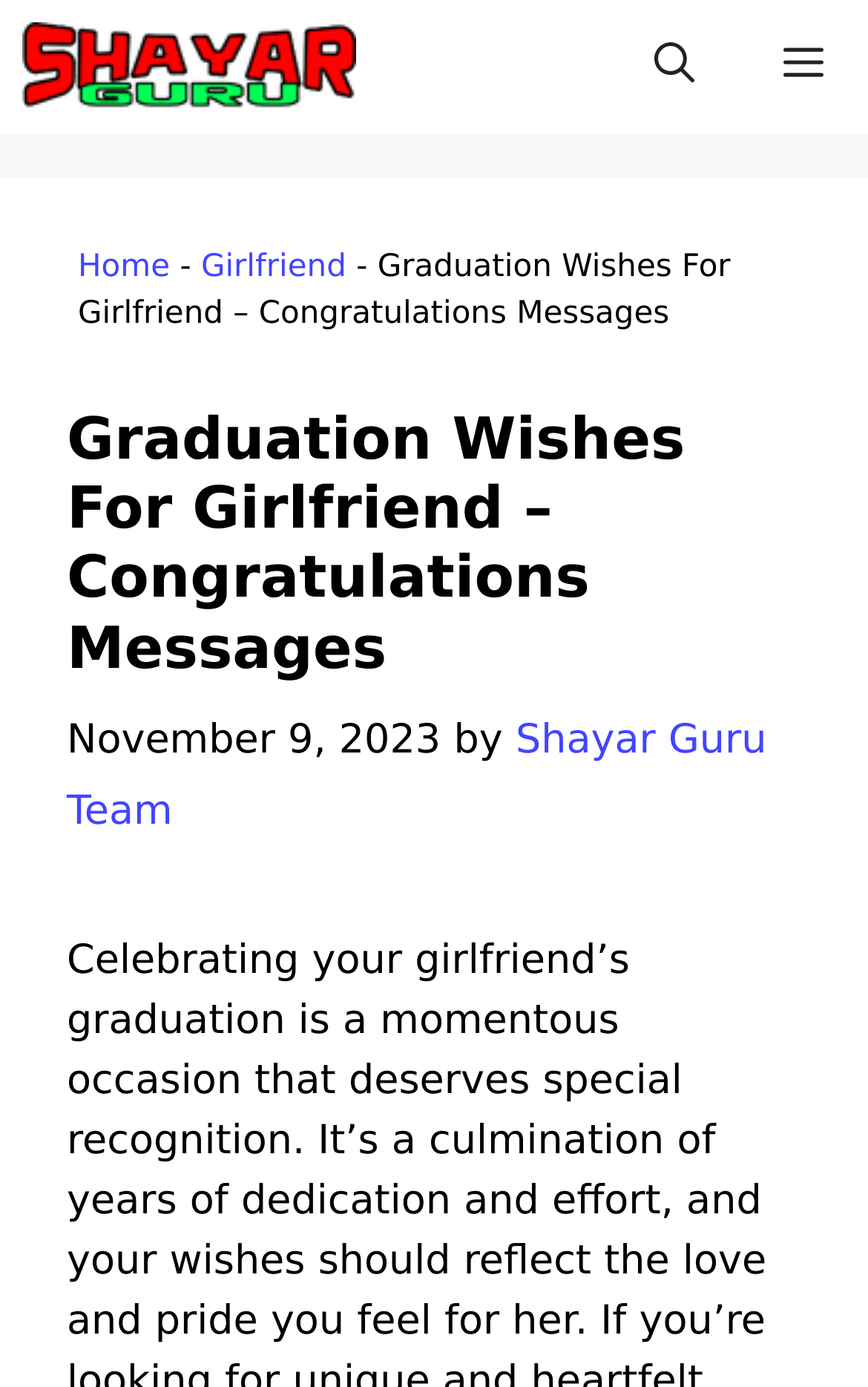Give a one-word or one-phrase response to the question: 
What is the date of the article?

November 9, 2023